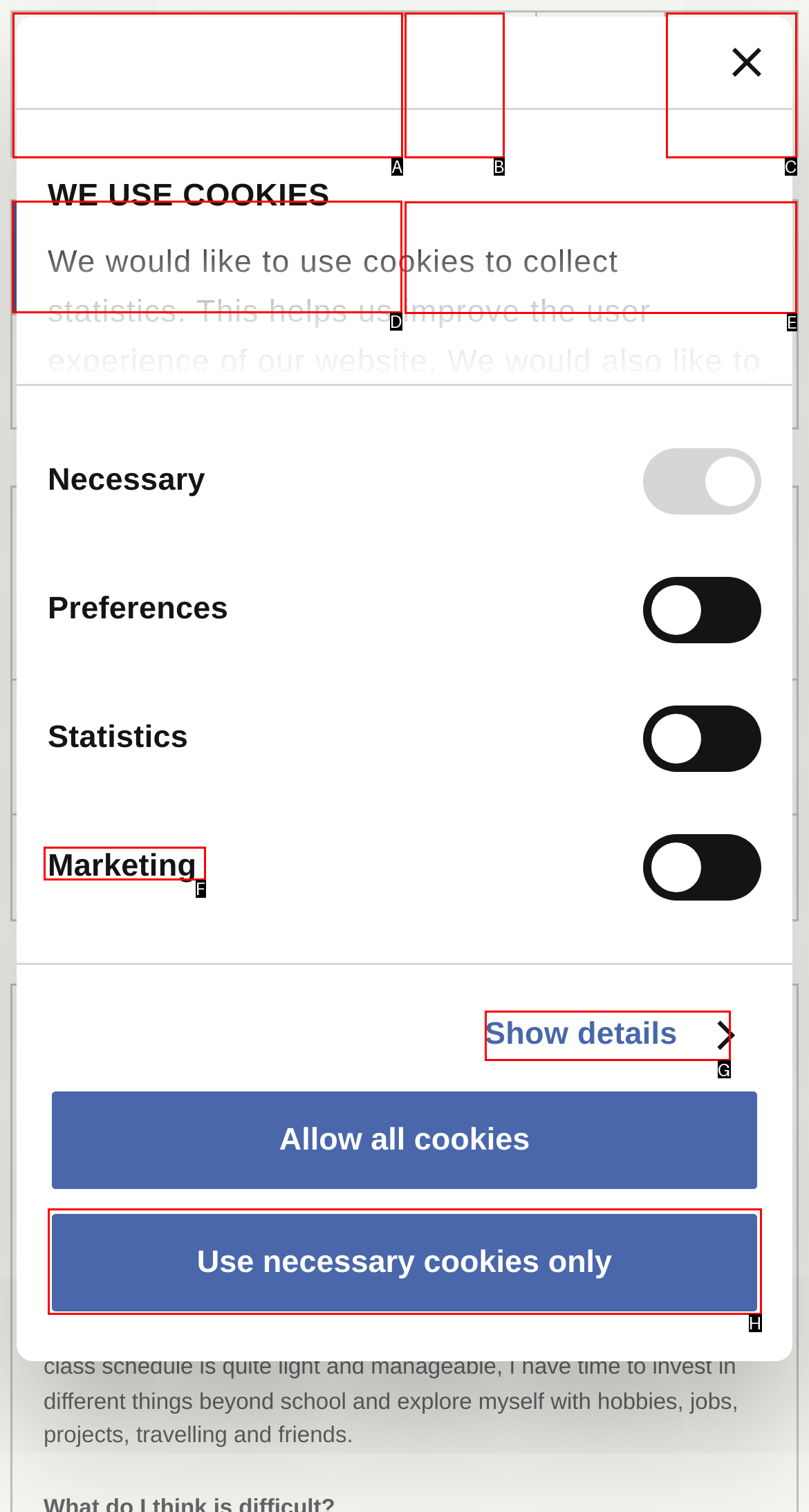Tell me which one HTML element I should click to complete this task: Click on 'Yes' Answer with the option's letter from the given choices directly.

None